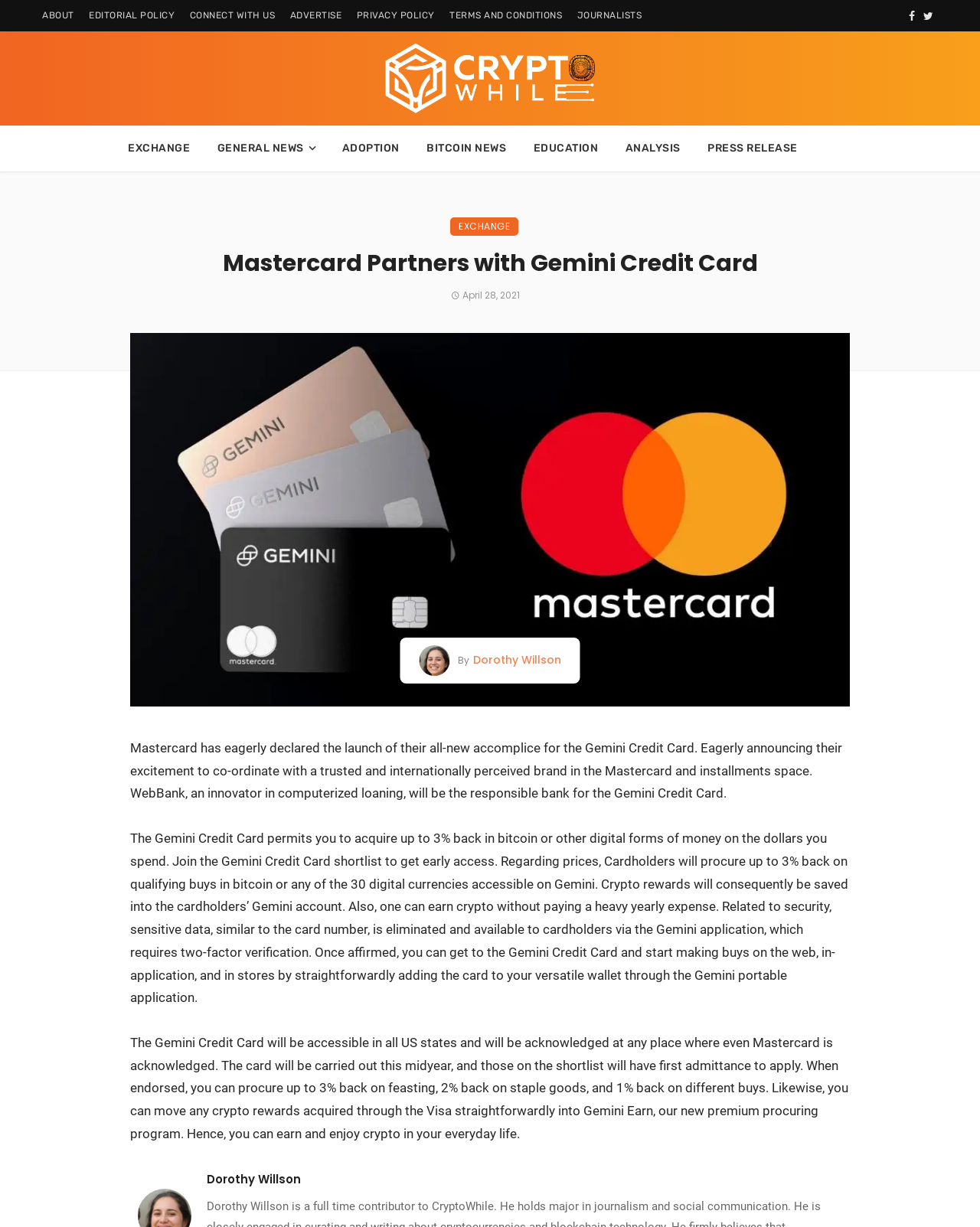Locate the bounding box coordinates of the clickable region to complete the following instruction: "Click on logo."

[0.383, 0.058, 0.617, 0.068]